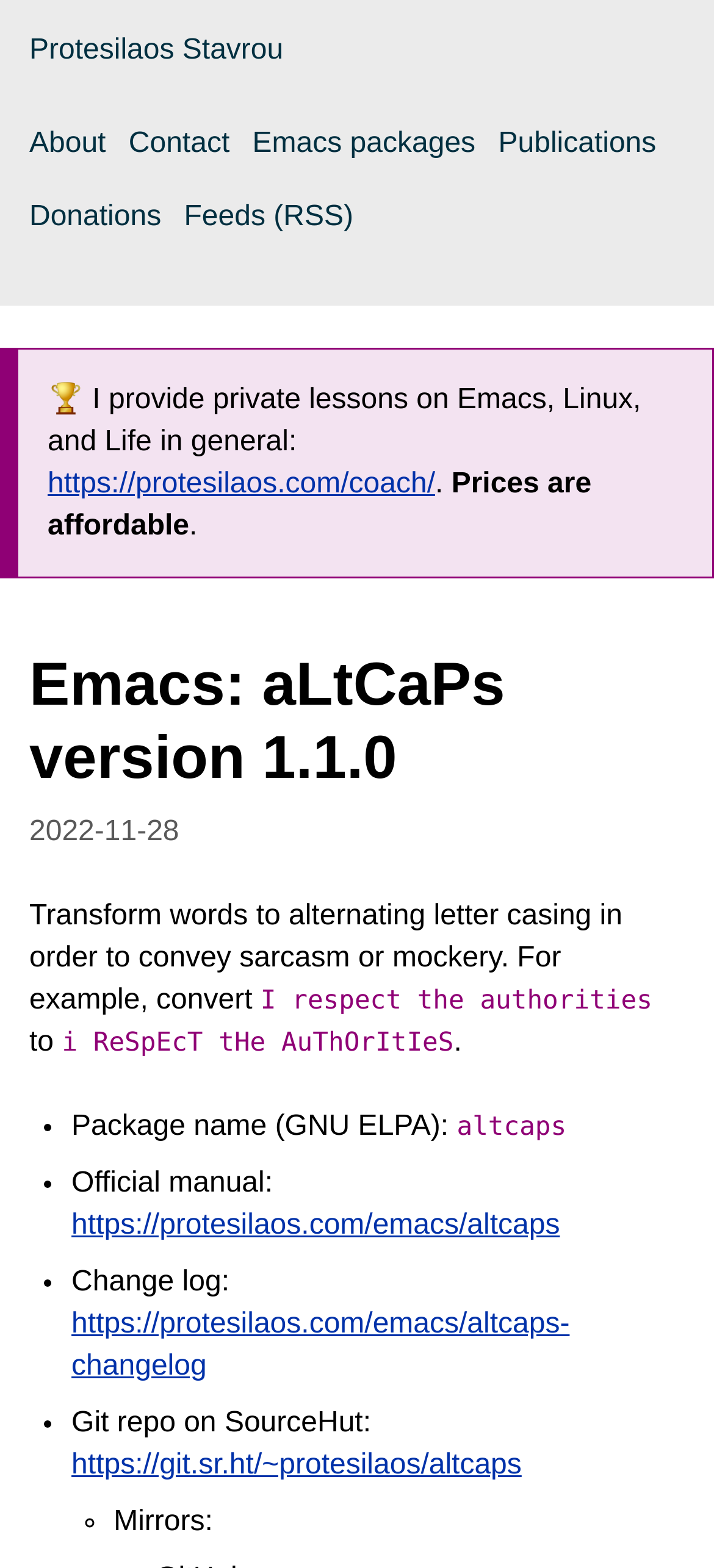What is the purpose of aLtCaPs?
Refer to the screenshot and answer in one word or phrase.

Convey sarcasm or mockery